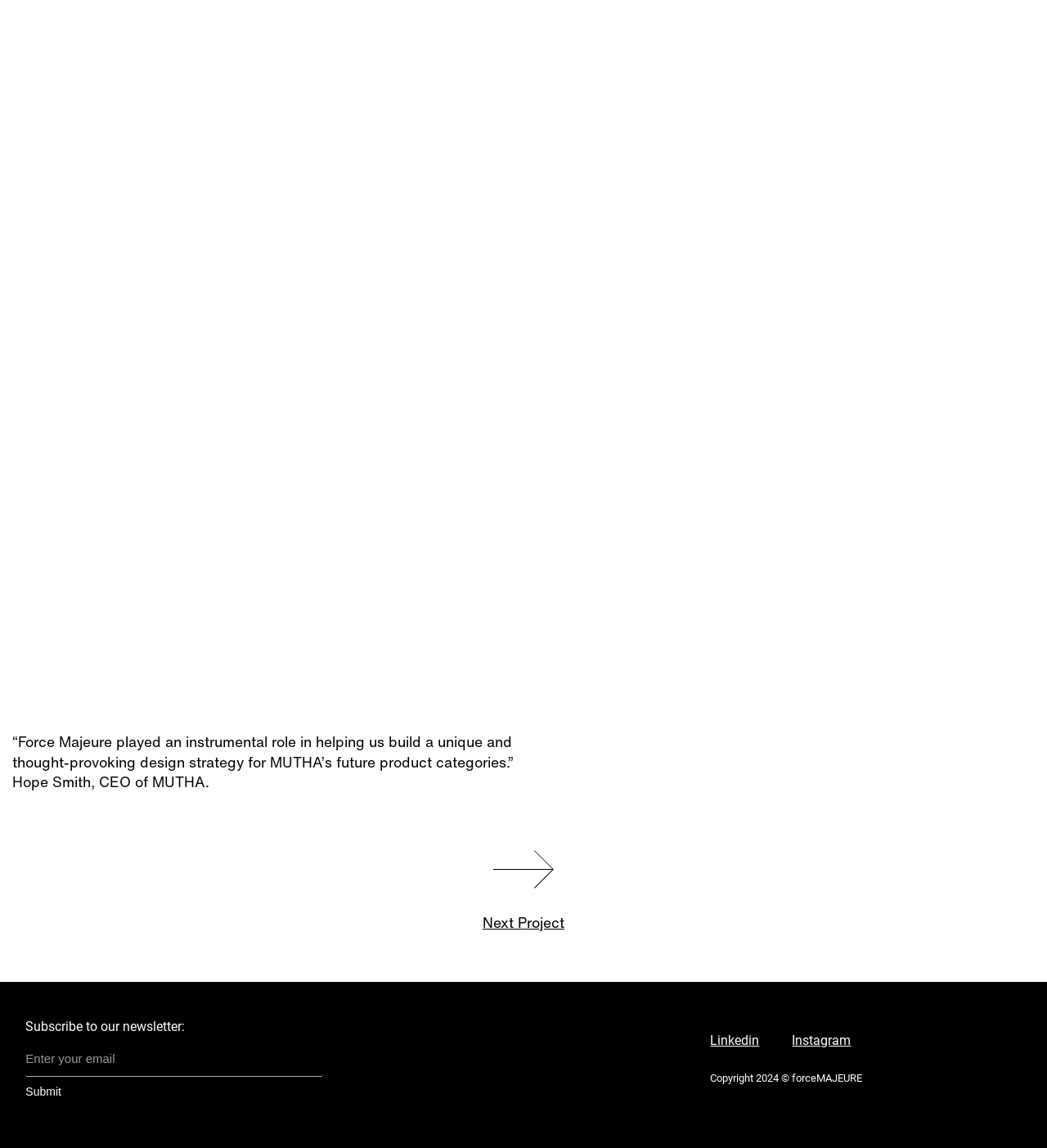Find the bounding box of the UI element described as: "name="email" placeholder="Enter your email"". The bounding box coordinates should be given as four float values between 0 and 1, i.e., [left, top, right, bottom].

[0.024, 0.911, 0.301, 0.934]